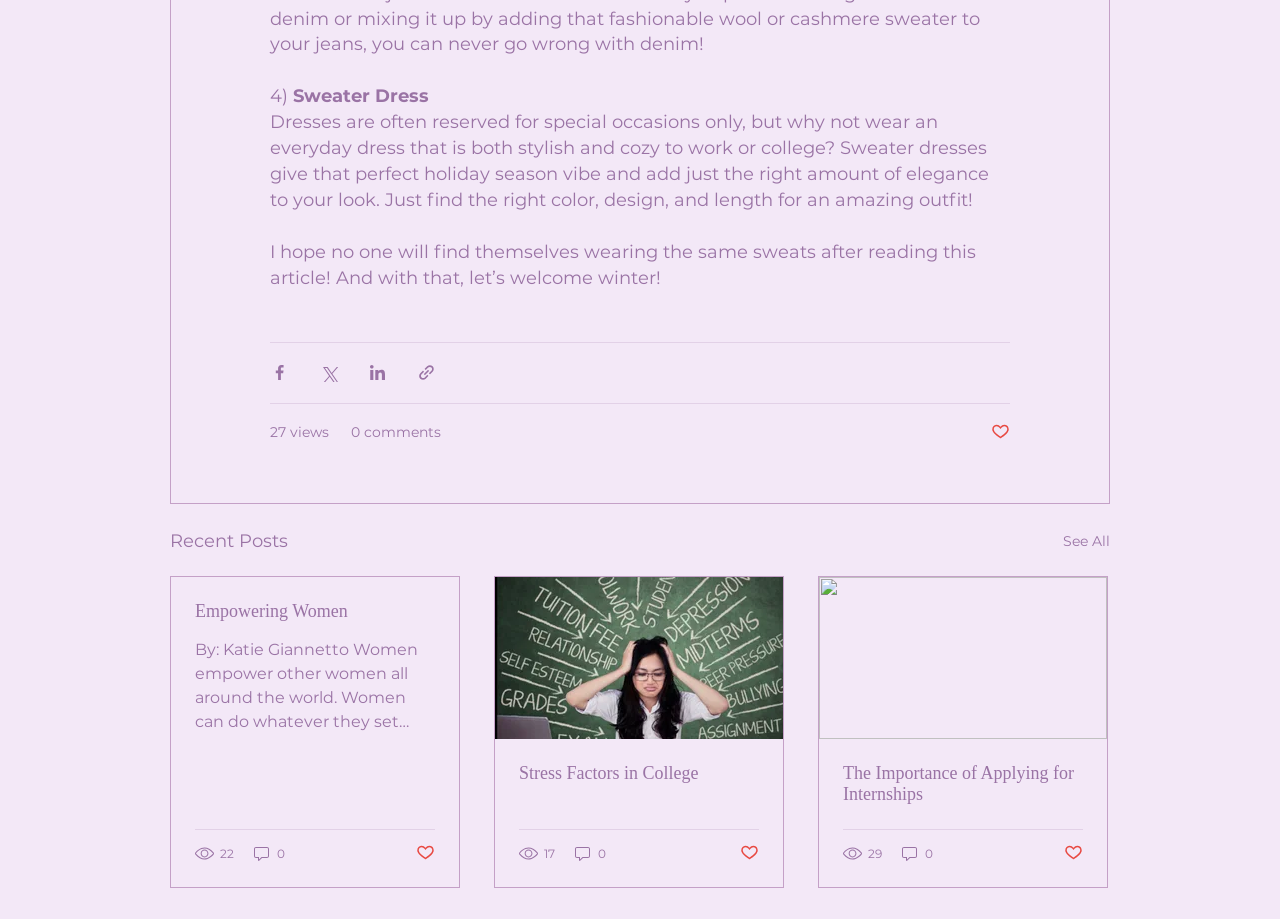What is the purpose of the buttons with social media icons?
Give a thorough and detailed response to the question.

The buttons with social media icons, such as Facebook, Twitter, and LinkedIn, are used to share the post on these platforms, allowing users to easily spread the content.